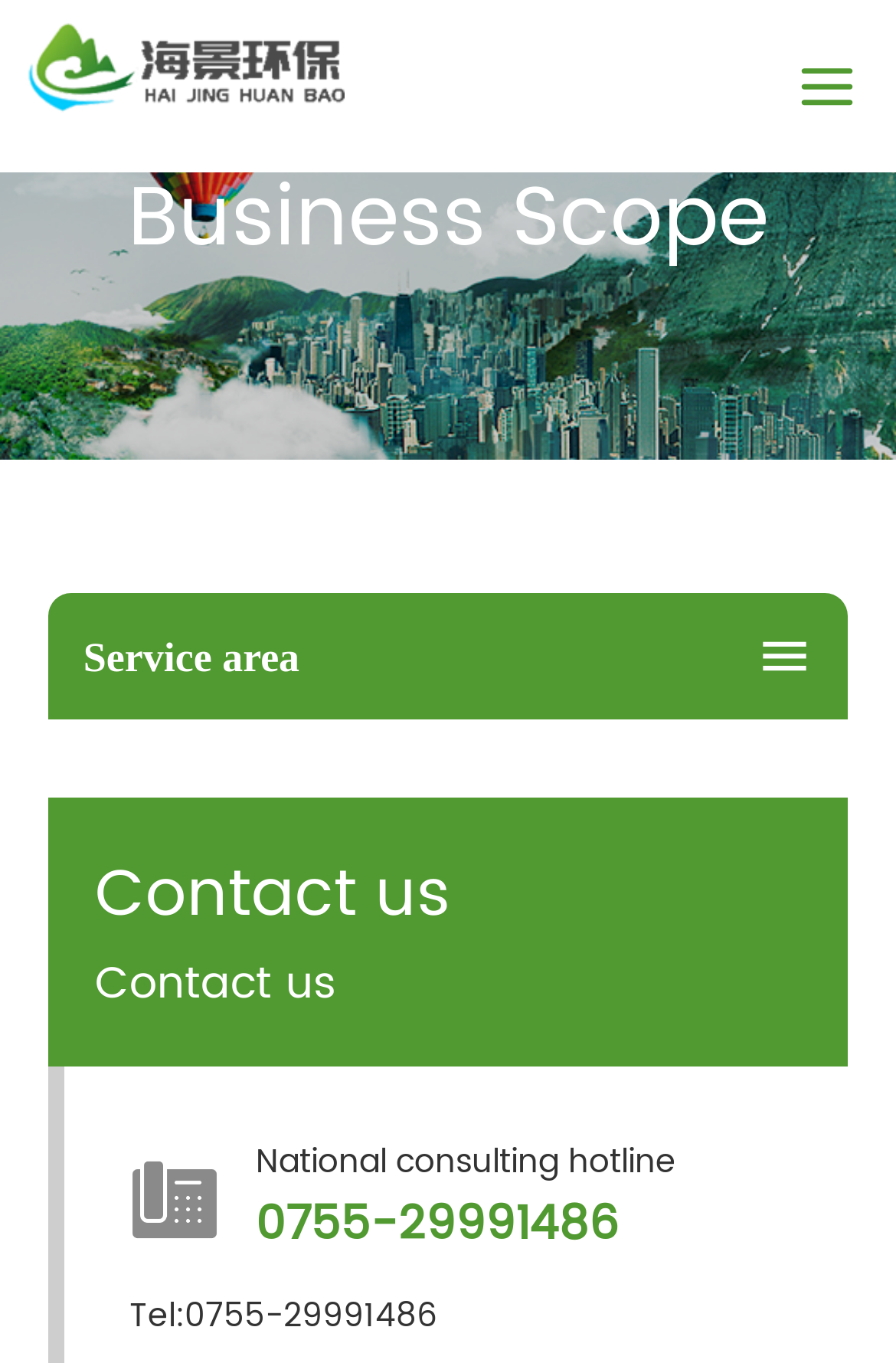Please study the image and answer the question comprehensively:
What is the national consulting hotline?

The national consulting hotline is obtained from the link '0755-29991486' at the bottom of the webpage, which is accompanied by the StaticText 'National consulting hotline'.